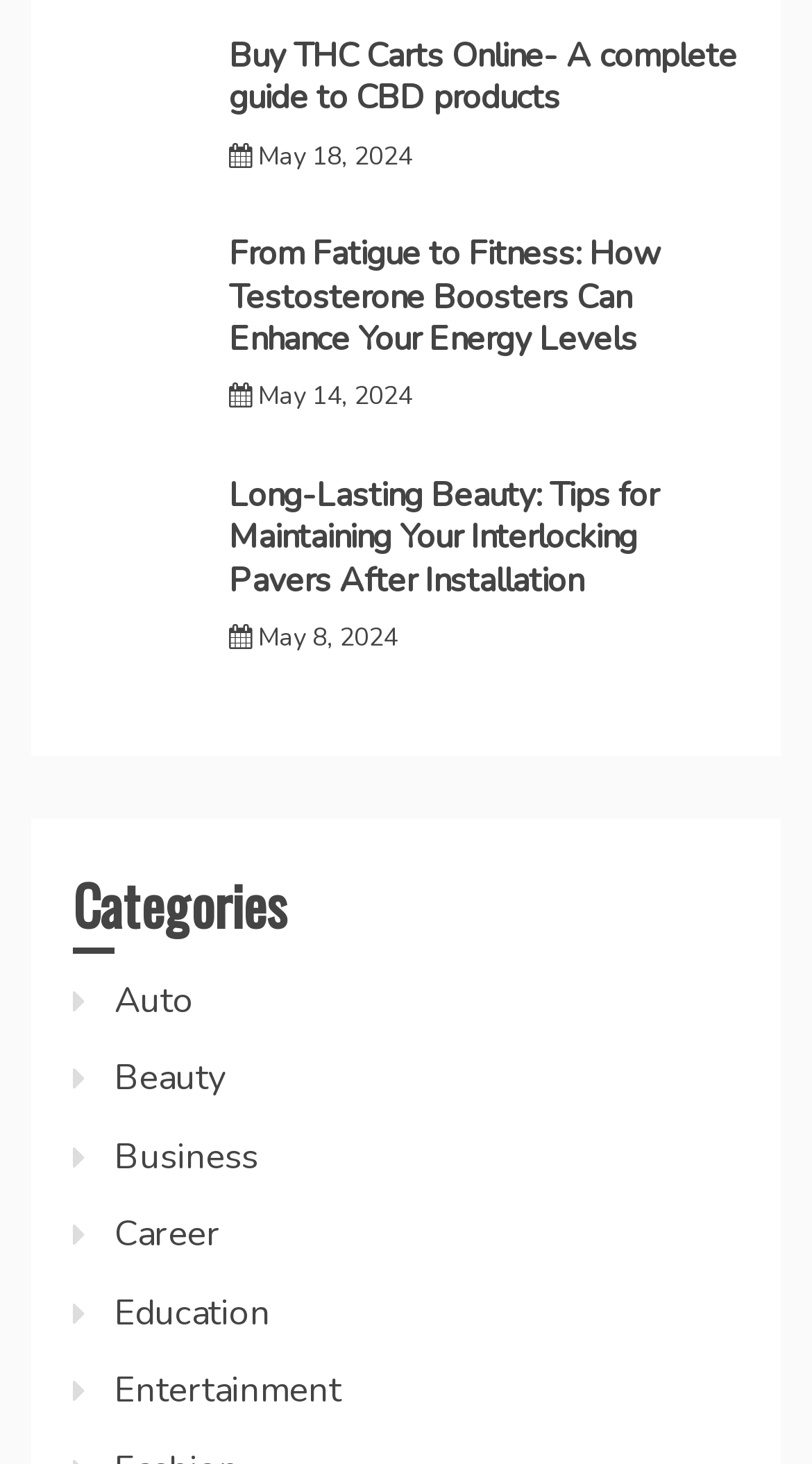Identify the bounding box for the UI element described as: "May 18, 2024May 23, 2024". Ensure the coordinates are four float numbers between 0 and 1, formatted as [left, top, right, bottom].

[0.318, 0.095, 0.508, 0.118]